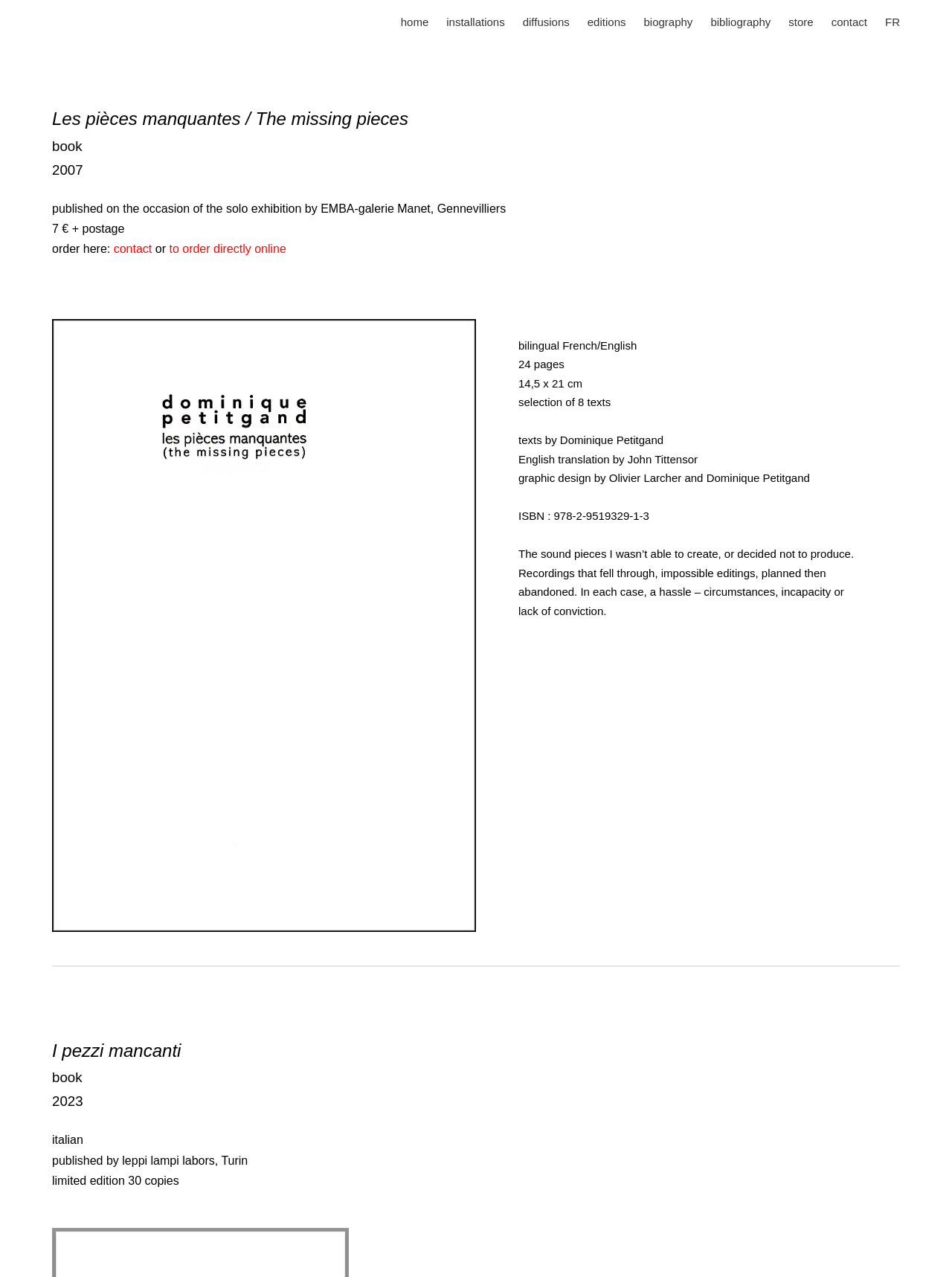Determine the bounding box coordinates of the region that needs to be clicked to achieve the task: "order book here".

[0.119, 0.19, 0.16, 0.2]